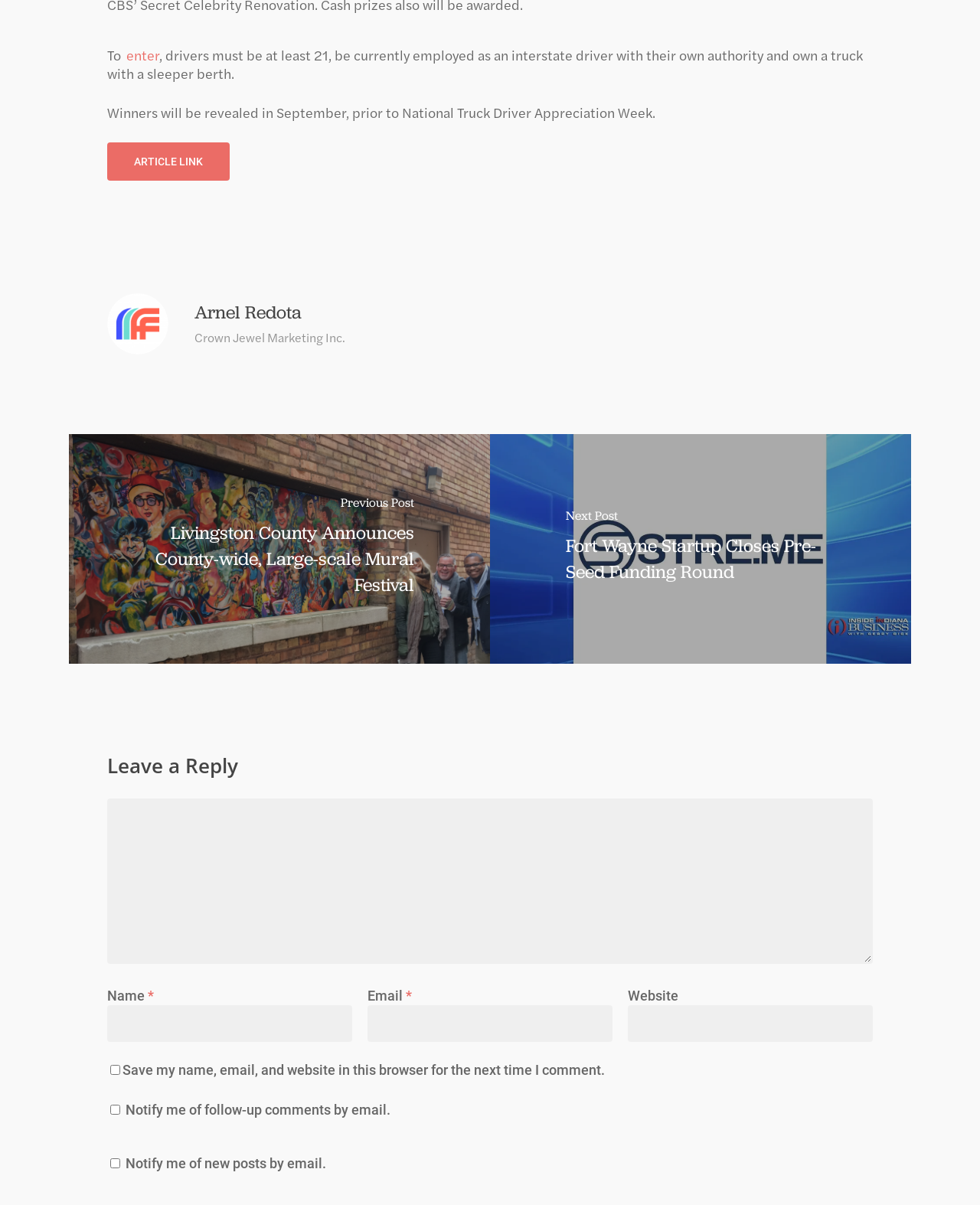Can you provide the bounding box coordinates for the element that should be clicked to implement the instruction: "Read the article by clicking on 'ARTICLE LINK'"?

[0.11, 0.118, 0.235, 0.15]